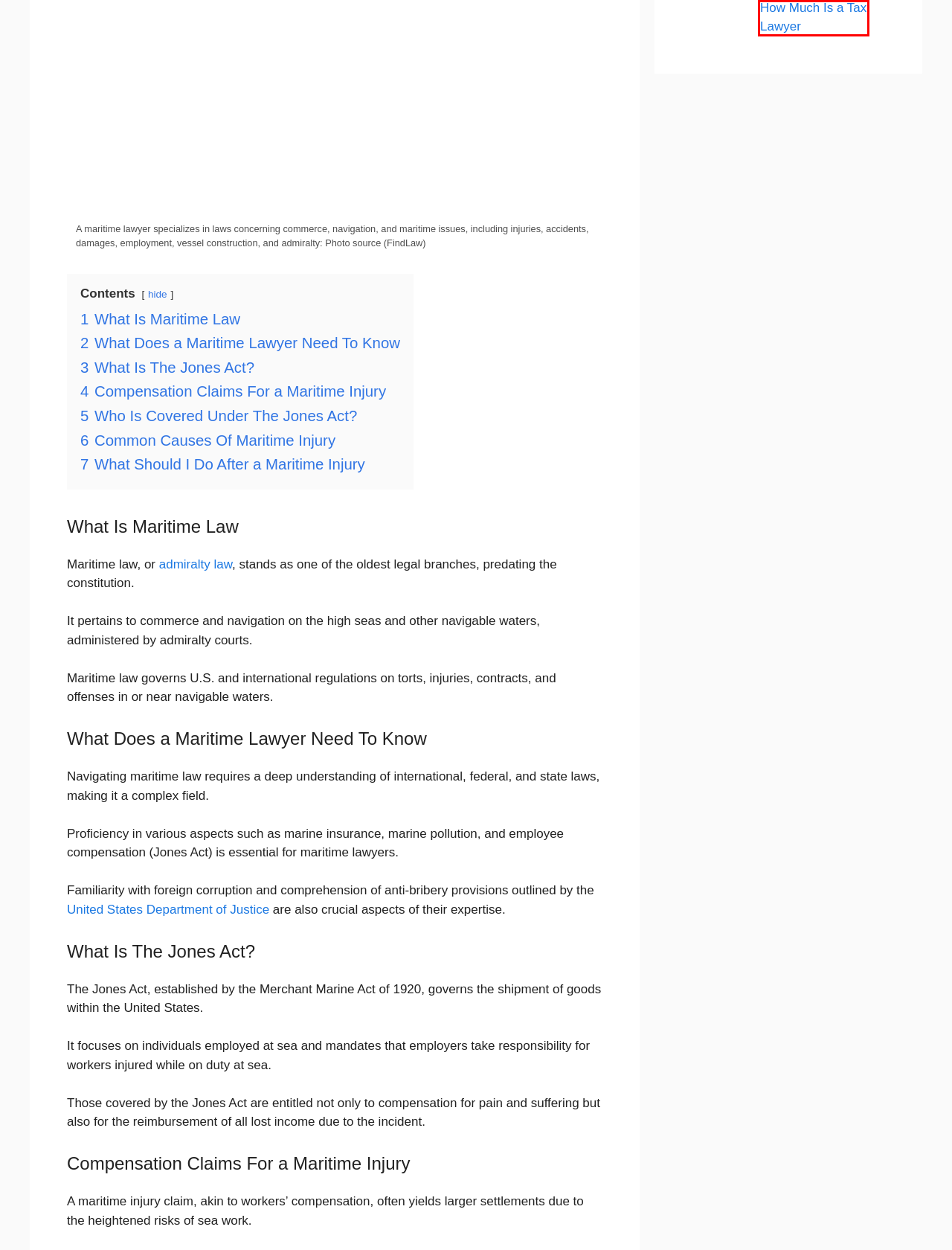You are provided with a screenshot of a webpage that includes a red rectangle bounding box. Please choose the most appropriate webpage description that matches the new webpage after clicking the element within the red bounding box. Here are the candidates:
A. How Much Is a Tax Lawyer - Mahakamani News
B. Disclosure Page - Mahakamani News
C. What Is a Maritime Lawyer Archives - Mahakamani News
D. Lawyer Alex, Author at Mahakamani News
E. Family Archives - Mahakamani News
F. What Is Maritime Law Archives - Mahakamani News
G. What are The Legal Rights of Adults Living with Parents? - Mahakamani News
H. Department of Justice |  Homepage | United States Department of Justice

A